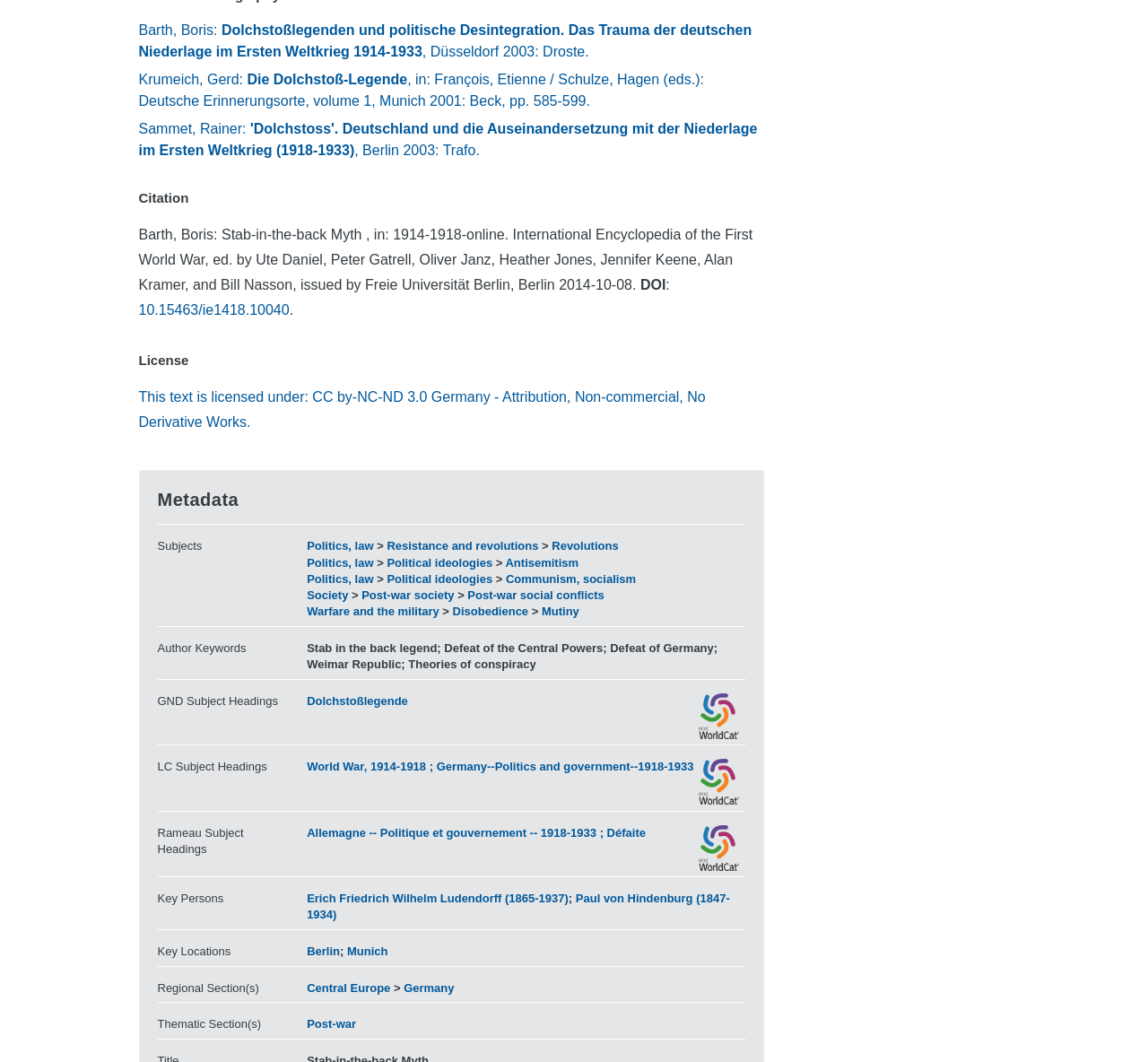Please examine the image and provide a detailed answer to the question: What is the author keyword 'Stab in the back legend' related to?

I found the author keyword 'Stab in the back legend' by looking at the StaticText element with the ID 598, which contains the text 'Stab in the back legend; Defeat of the Central Powers; Defeat of Germany; Weimar Republic; Theories of conspiracy'. The keyword 'Stab in the back legend' is related to the defeat of Germany.